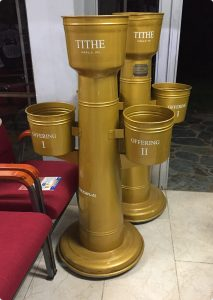Describe in detail everything you see in the image.

The image features a decorative, gold-colored offertory implement designed for church services. This implement is divided into multiple sections, with labels indicating its purpose: "TITHE," "OFFERING I," and "OFFERING II" prominently displayed on the various collection bowls. Positioned in a spacious and well-lit indoor environment, the implement stands on a circular base, illustrating the church's approach to facilitating contributions from its congregation. The background includes elements of a church hall, such as a tiled floor and nearby seating, which provides context for its use during worship services.